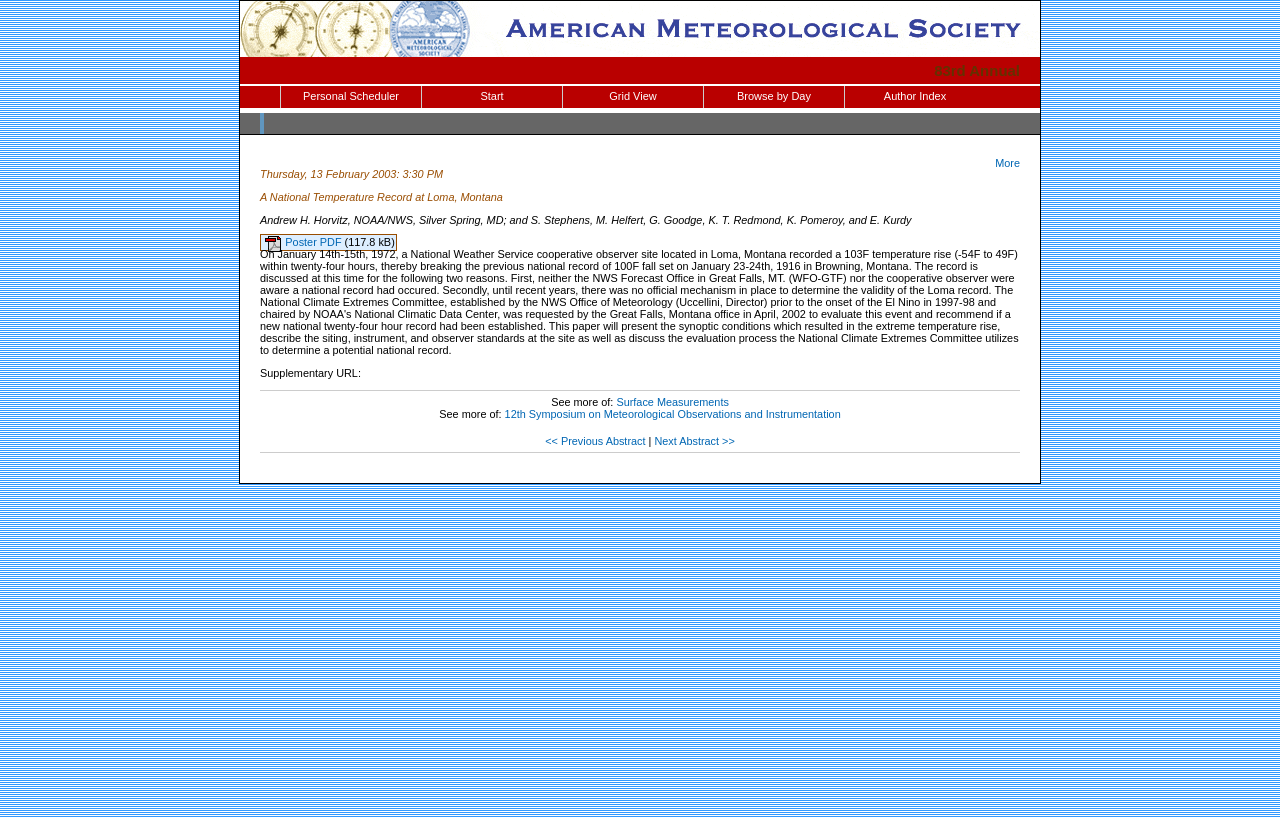What is the topic of the abstract?
Using the image, elaborate on the answer with as much detail as possible.

I found the topic of the abstract by looking at the StaticText element with the text 'A National Temperature Record at Loma, Montana' which is a prominent text on the page.